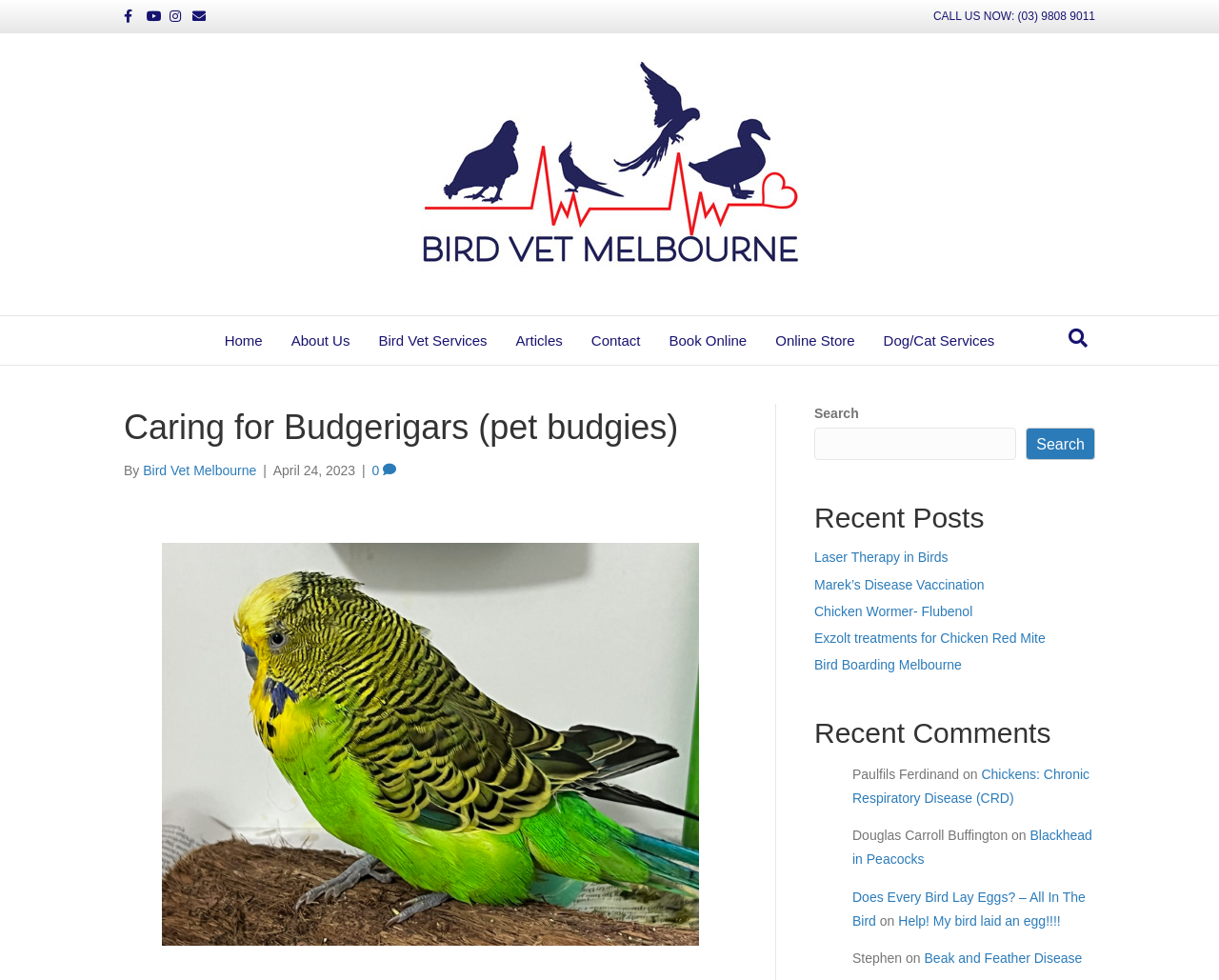Answer the question briefly using a single word or phrase: 
What is the name of the bird in the image?

Budgie